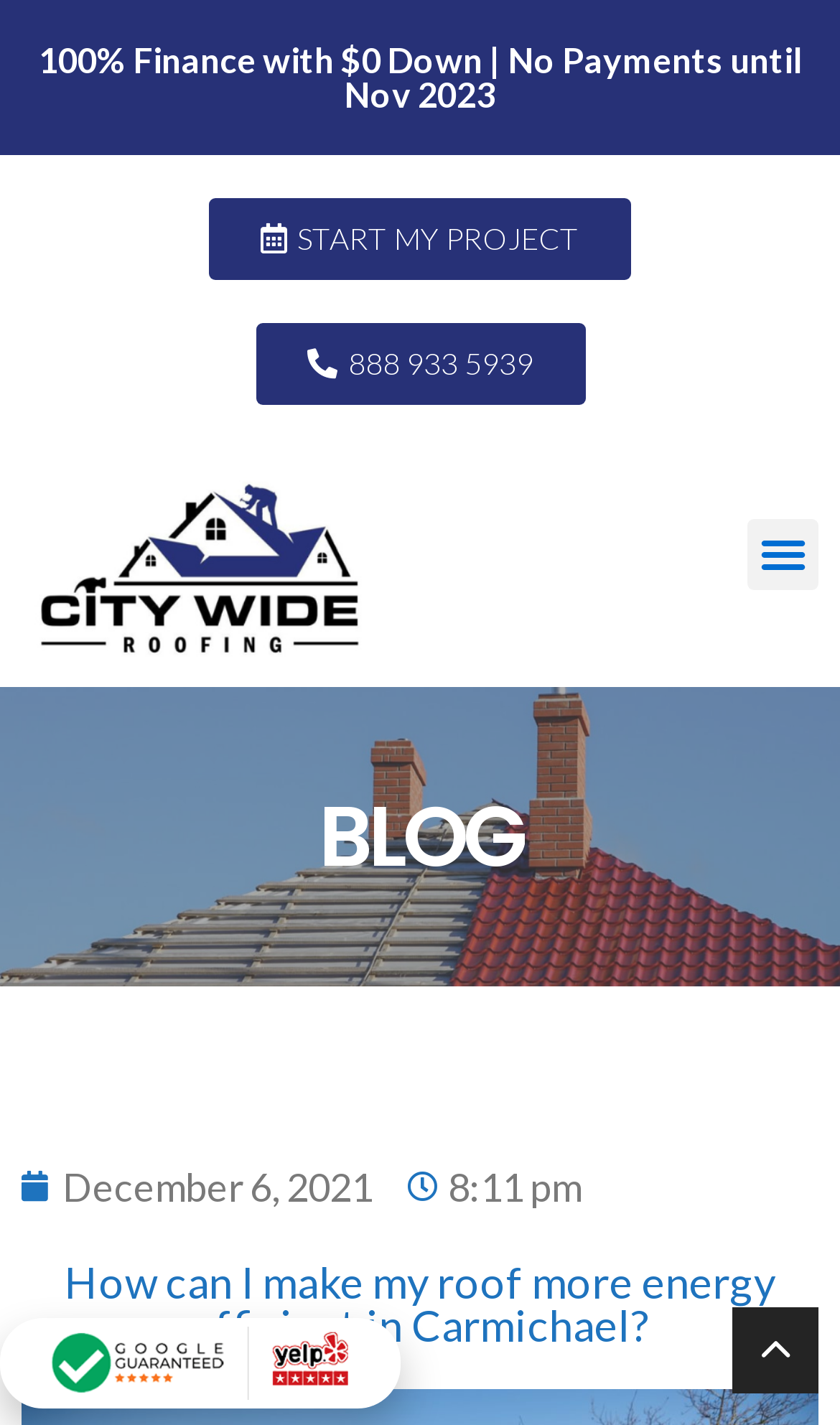Give an extensive and precise description of the webpage.

The webpage appears to be about energy-efficient roofing solutions, specifically in Carmichael. At the top of the page, there is a prominent heading that reads "100% Finance with $0 Down | No Payments until Nov 2023", which suggests a financing option for roofing projects. Below this heading, there are two links: "START MY PROJECT" and a phone number "888 933 5939", which are likely calls-to-action for visitors to initiate a project or contact the company.

To the right of these links, there is a menu toggle button labeled "Menu Toggle", which is currently not expanded. Above this button, there is an empty link with no text. On the top-right corner of the page, there is a heading labeled "BLOG", which suggests that the webpage may have a blog section.

Further down the page, there is a link with a date "December 6, 2021", which may be a blog post or article. Next to this link, there is a static text "8:11 pm", which could be a timestamp for the blog post. At the very bottom of the page, there is a heading that reads "How can I make my roof more energy efficient in Carmichael?", which is likely the main topic of the webpage. Finally, there is a link with no text at the bottom-right corner of the page.